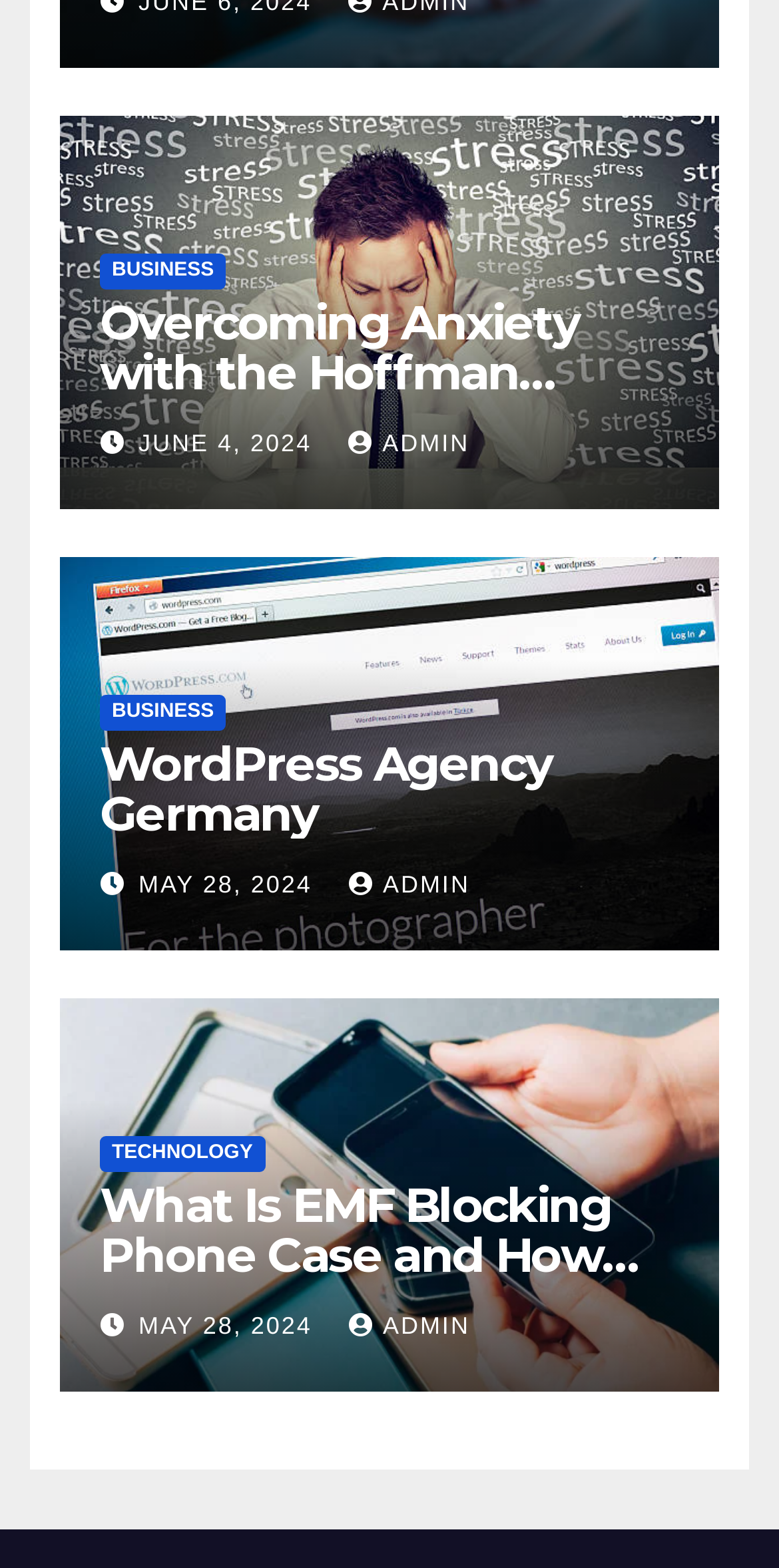What is the icon name of the ADMIN link?
Using the visual information, answer the question in a single word or phrase.

